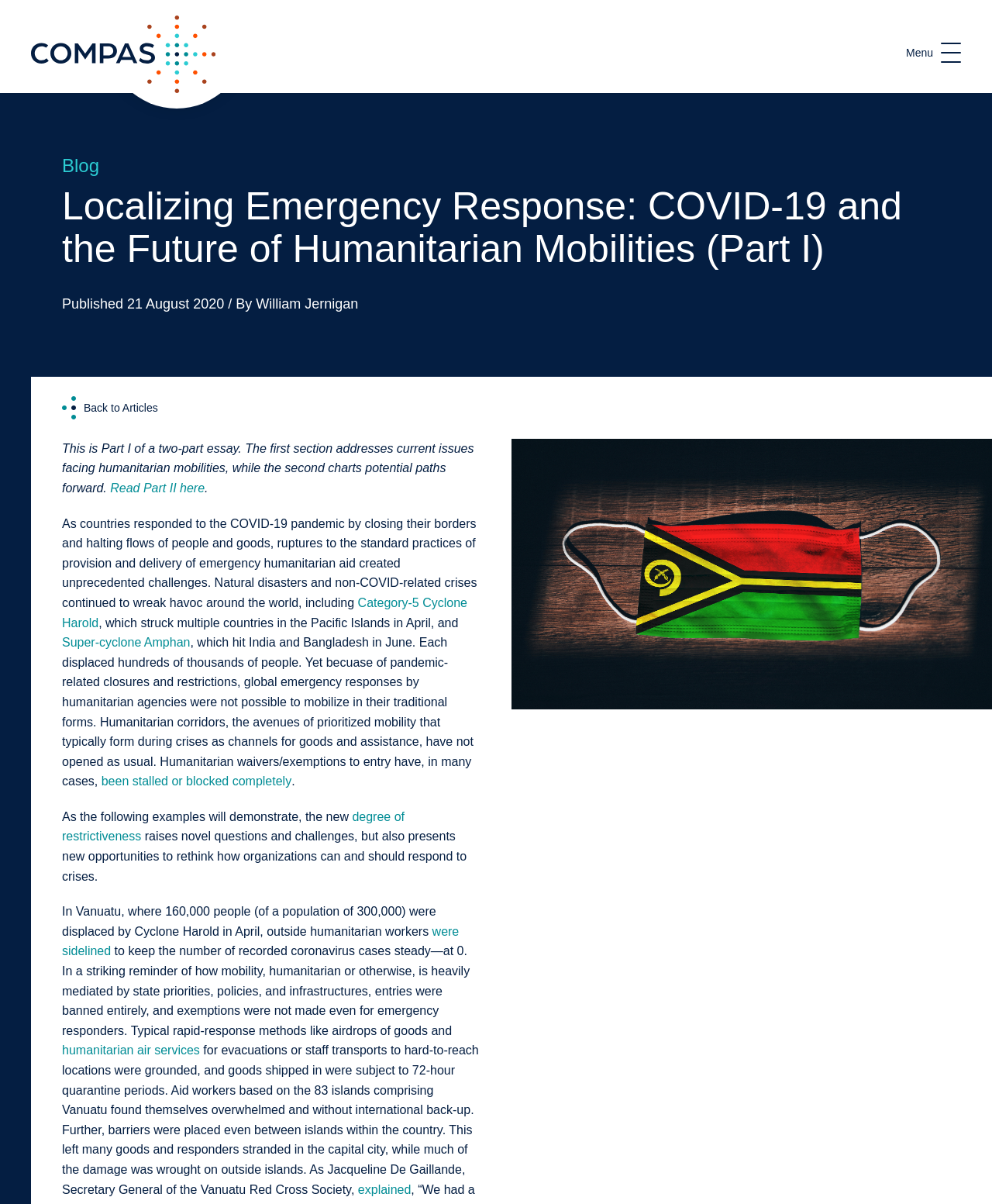Find the bounding box coordinates for the area you need to click to carry out the instruction: "Check the blog". The coordinates should be four float numbers between 0 and 1, indicated as [left, top, right, bottom].

[0.062, 0.129, 0.1, 0.146]